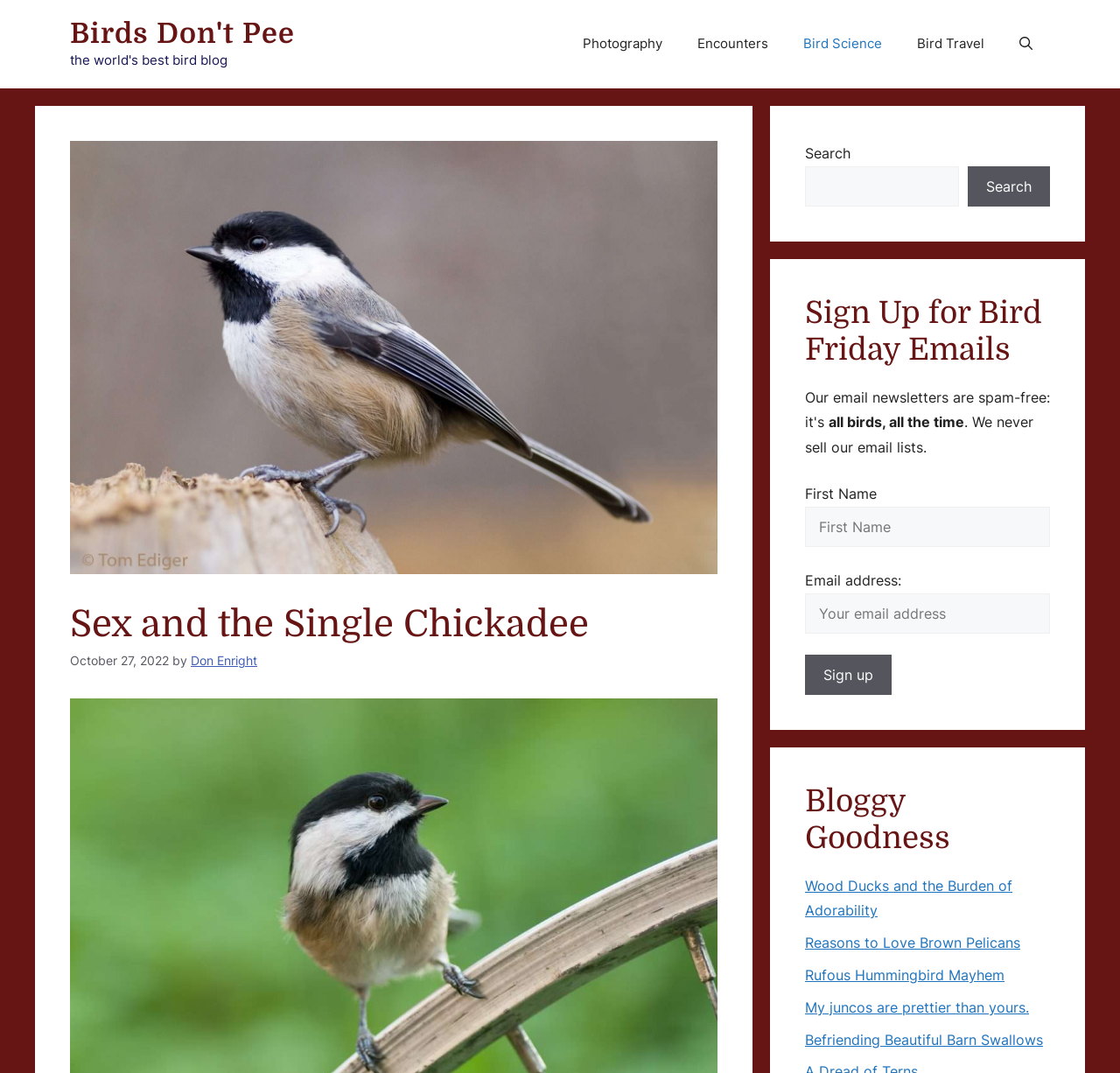Detail the various sections and features present on the webpage.

This webpage is about birds and their behavior, specifically focusing on their sex lives. The title "Sex and the Single Chickadee" is prominently displayed at the top of the page, along with the date "October 27, 2022" and the author's name "Don Enright". 

At the top of the page, there is a banner with a link to the site "Birds Don't Pee" and a navigation menu with links to various sections such as "Photography", "Encounters", "Bird Science", and "Bird Travel". There is also a search bar at the top right corner of the page.

Below the title, there is a section with a heading "Sign Up for Bird Friday Emails" where users can enter their first name and email address to receive newsletters. The section also includes a brief description of the newsletter and a button to sign up.

Further down the page, there is a section titled "Bloggy Goodness" that features a list of links to various blog posts, including "Wood Ducks and the Burden of Adorability", "Reasons to Love Brown Pelicans", and "Rufous Hummingbird Mayhem", among others.